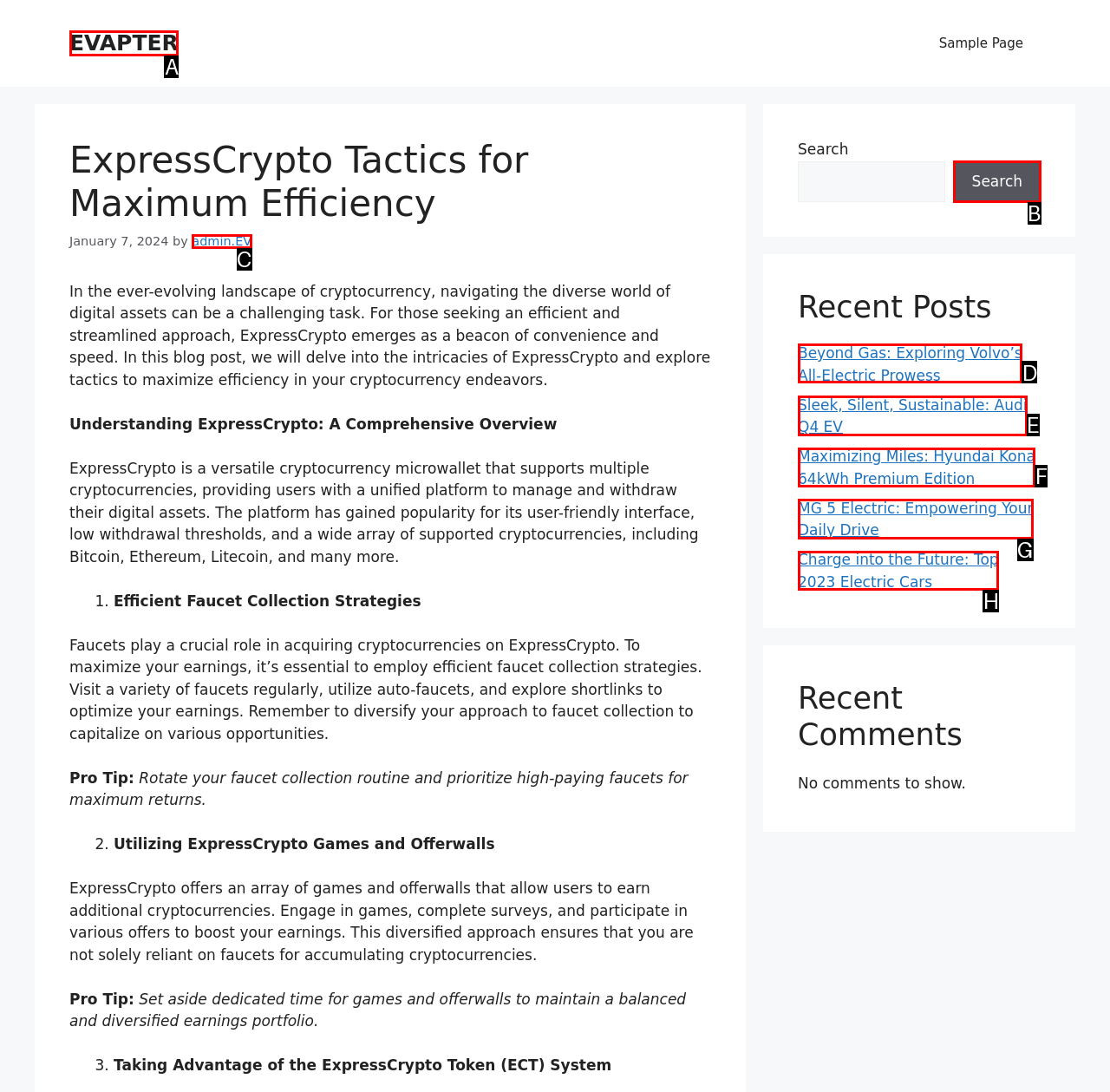Tell me the letter of the UI element to click in order to accomplish the following task: Click the 'Beyond Gas: Exploring Volvo’s All-Electric Prowess' link
Answer with the letter of the chosen option from the given choices directly.

D